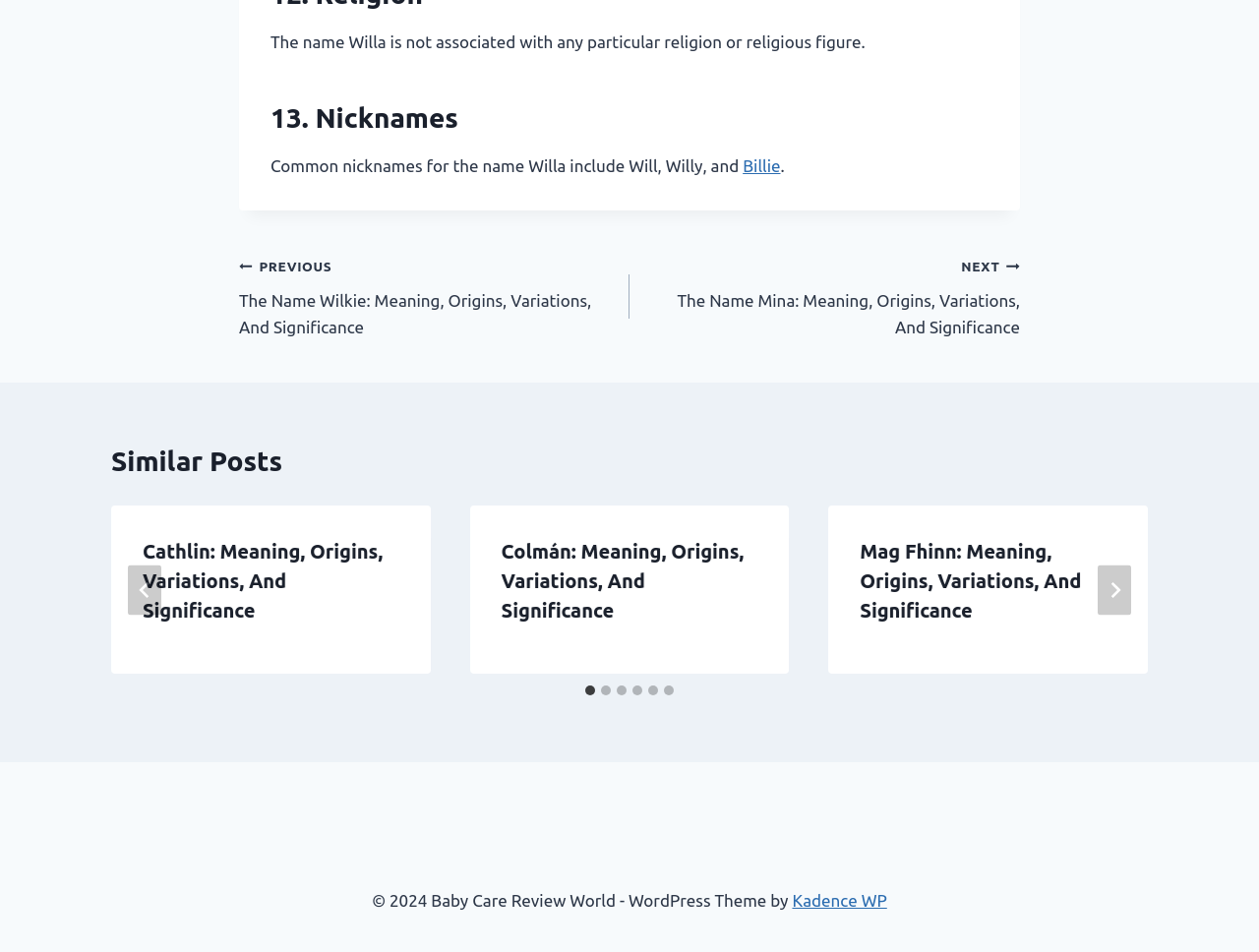What is the copyright information at the bottom of the page?
Could you answer the question with a detailed and thorough explanation?

The webpage displays copyright information at the bottom, indicated by the StaticText element with the text '© 2024 Baby Care Review World - WordPress Theme by', which shows that the content is copyrighted by Baby Care Review World in 2024.